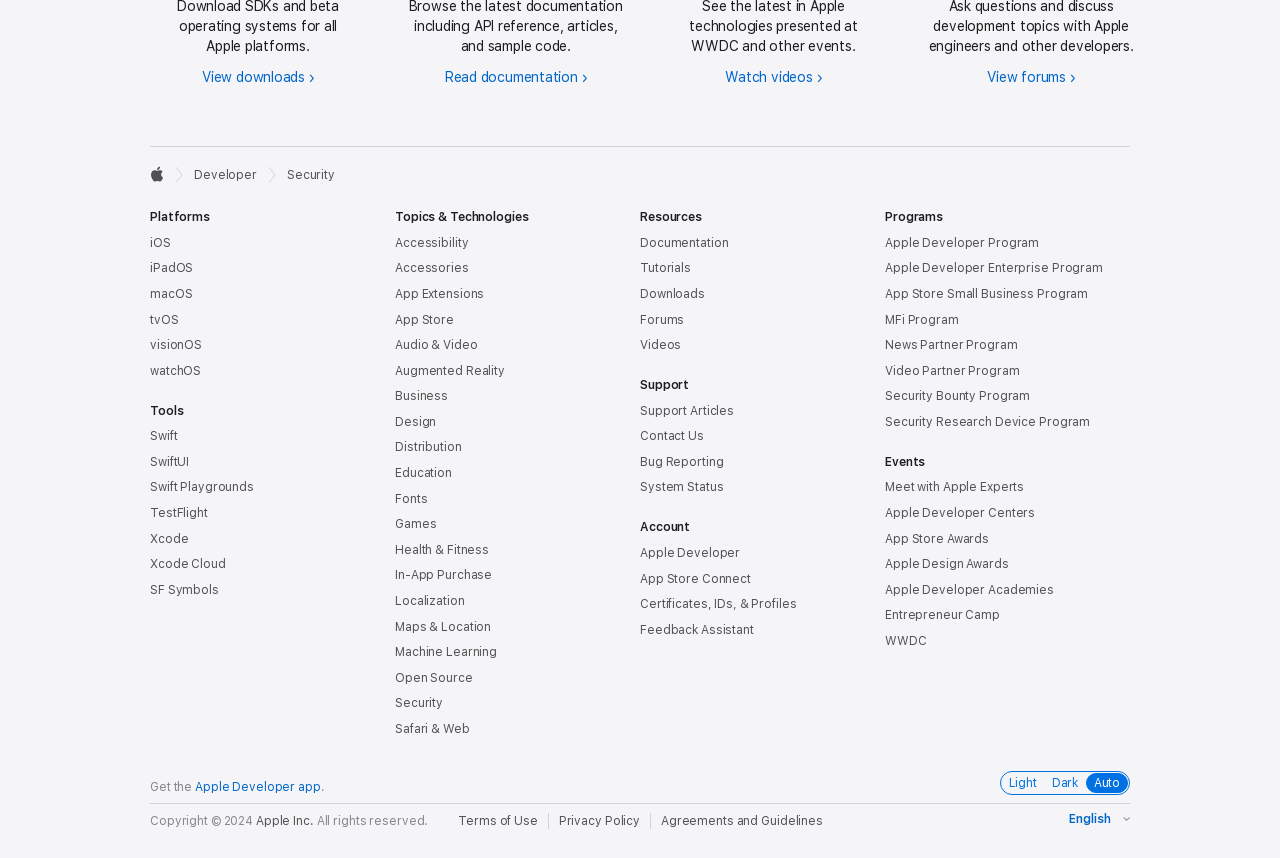Please identify the bounding box coordinates of the clickable element to fulfill the following instruction: "Search for a topic". The coordinates should be four float numbers between 0 and 1, i.e., [left, top, right, bottom].

None